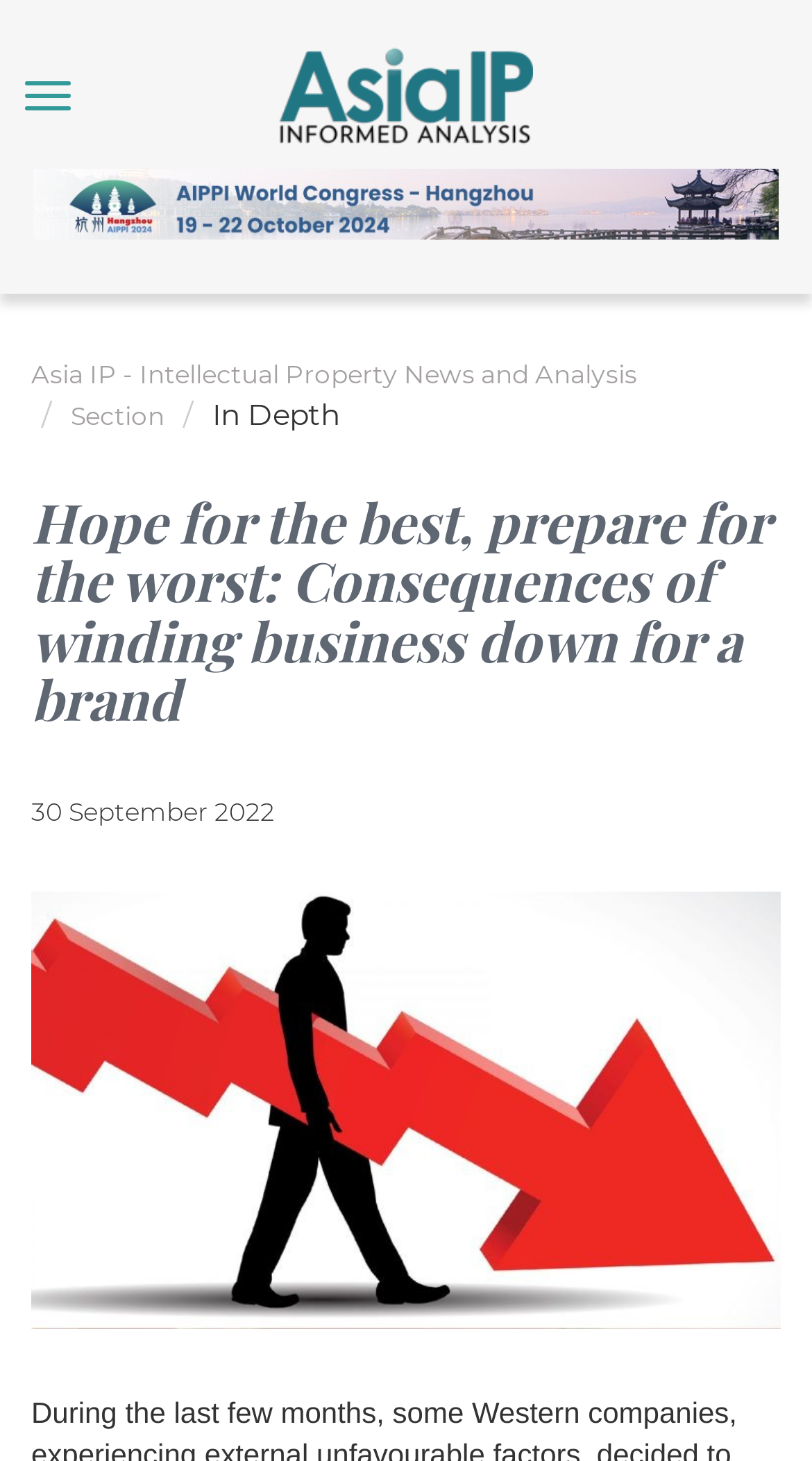Find the bounding box coordinates corresponding to the UI element with the description: "alt="AIPPI2024 homepage"". The coordinates should be formatted as [left, top, right, bottom], with values as floats between 0 and 1.

[0.041, 0.115, 0.959, 0.163]